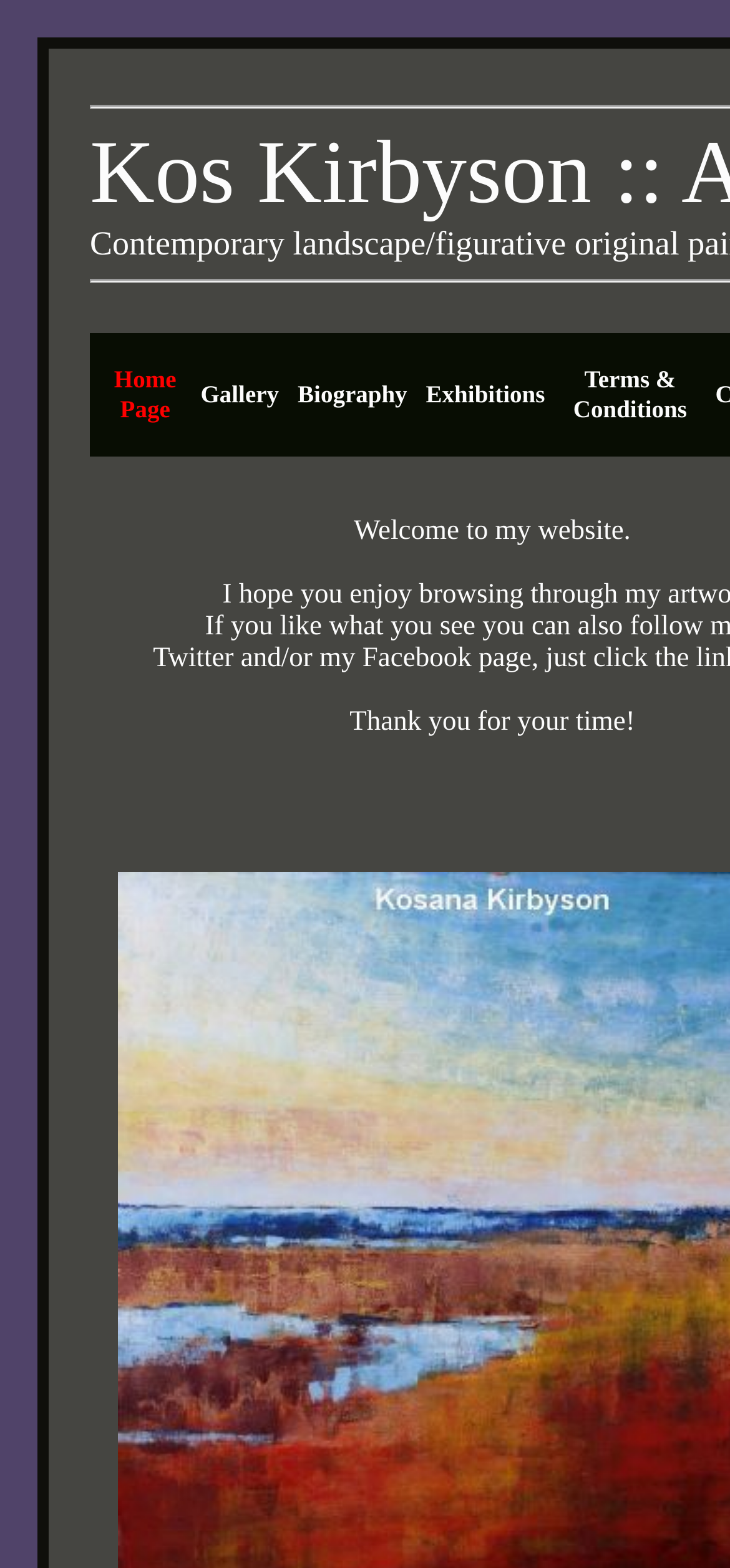Locate the UI element described as follows: "Terms & Conditions". Return the bounding box coordinates as four float numbers between 0 and 1 in the order [left, top, right, bottom].

[0.785, 0.233, 0.941, 0.27]